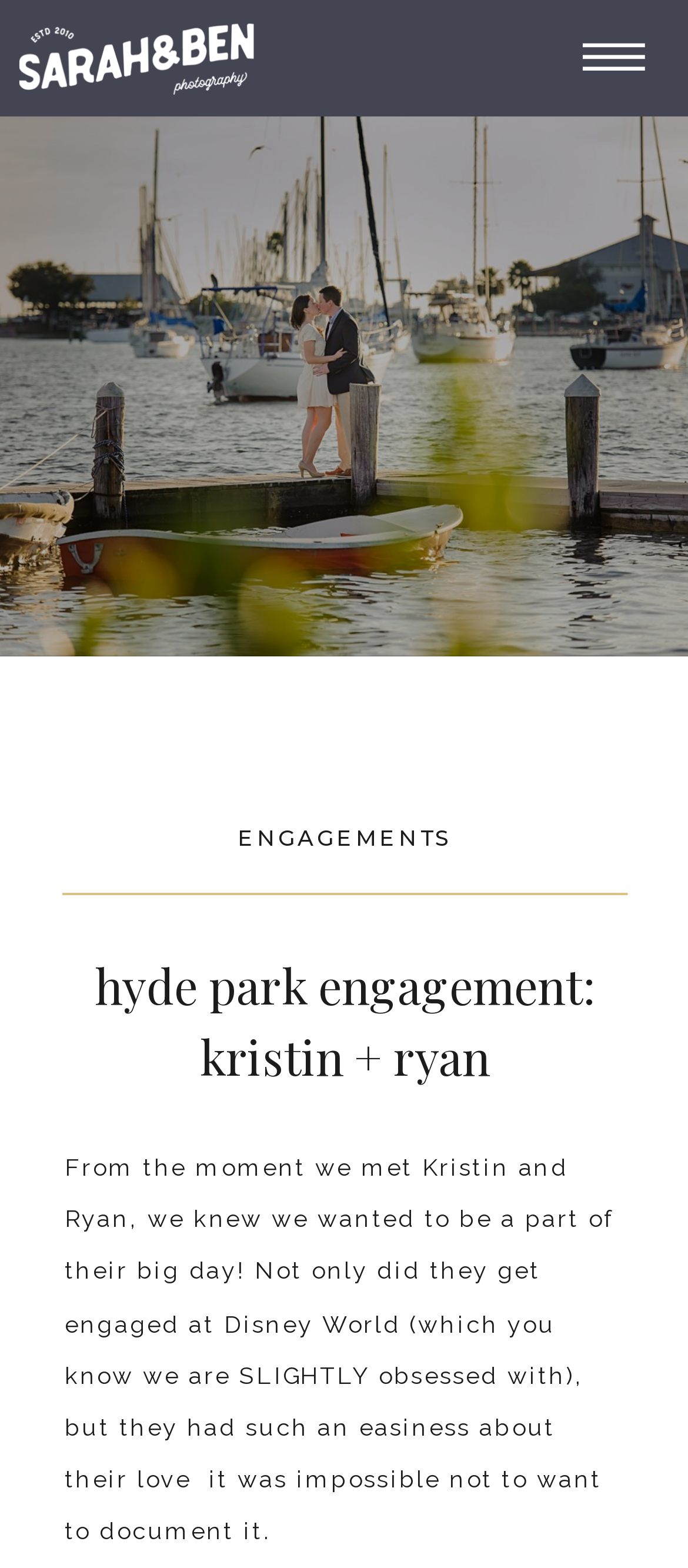Find the bounding box coordinates for the HTML element specified by: "0 Comments".

None